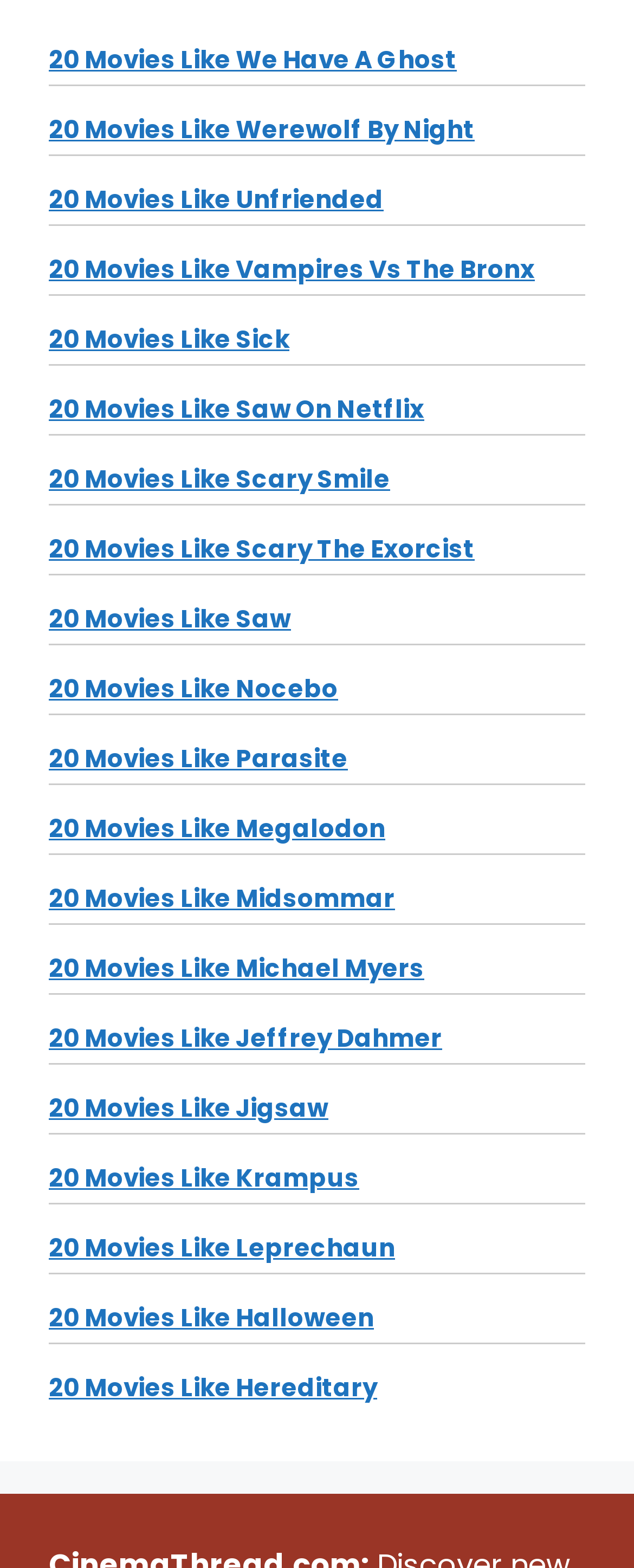Identify the bounding box coordinates of the region that should be clicked to execute the following instruction: "Learn about 'Wreaths Across America'".

None